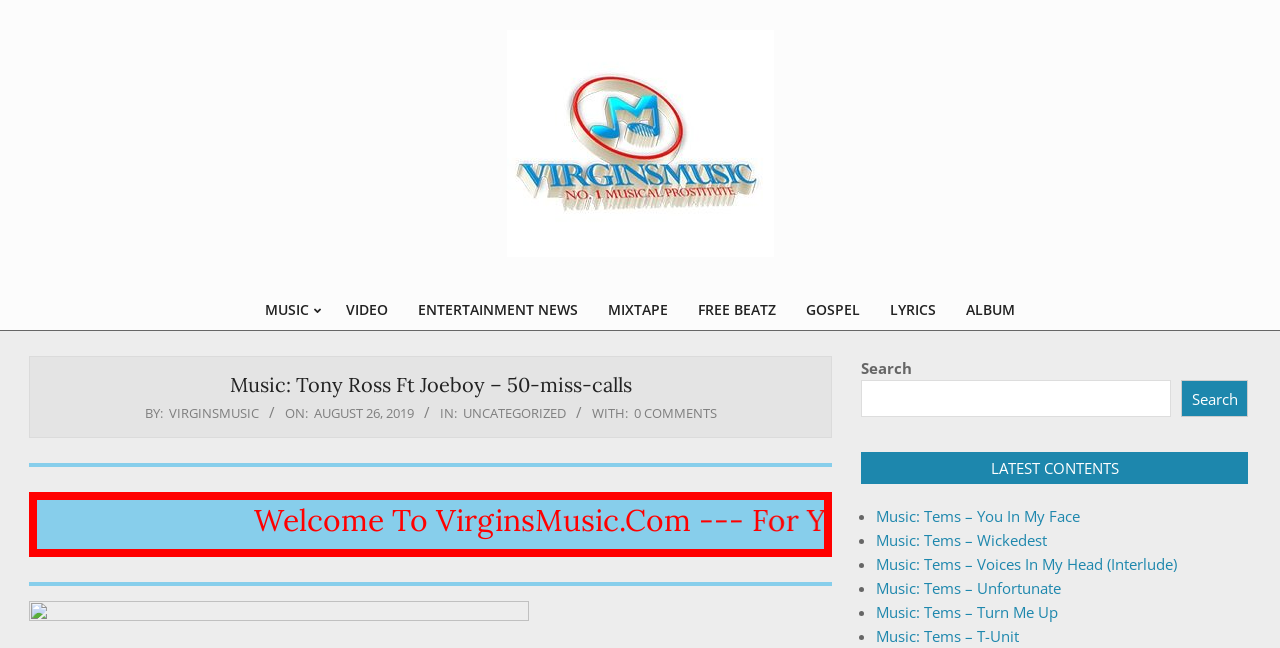Locate the heading on the webpage and return its text.

Music: Tony Ross Ft Joeboy – 50-miss-calls